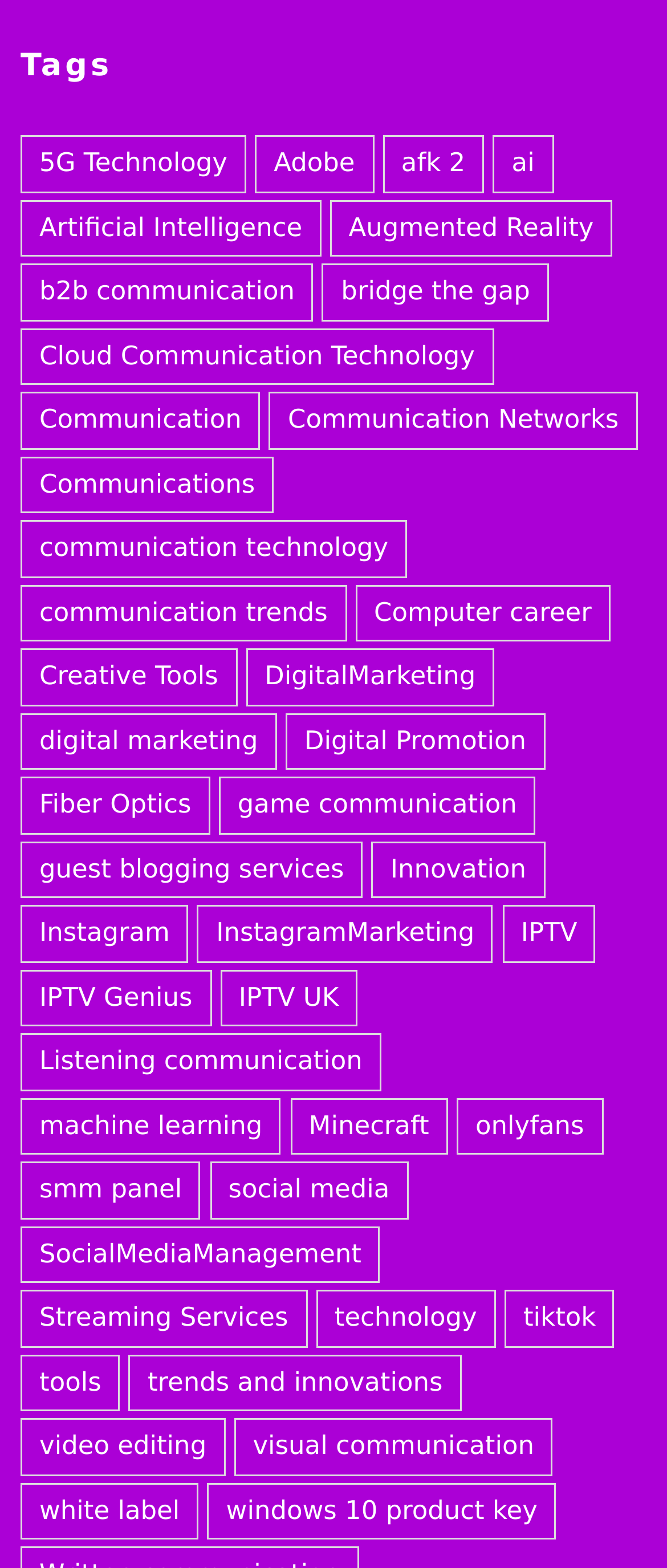Determine the bounding box for the described UI element: "windows 10 product key".

[0.311, 0.946, 0.834, 0.982]